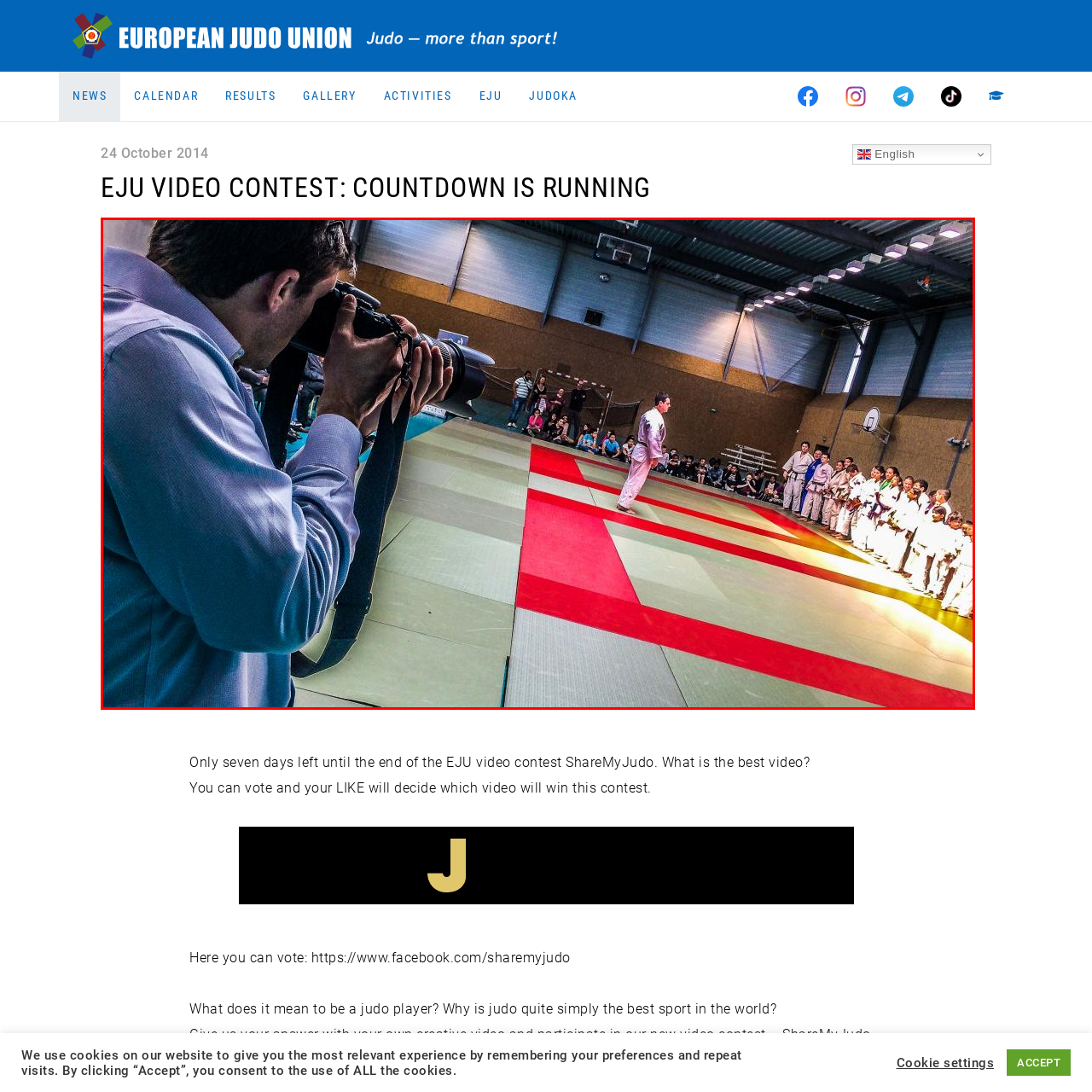Examine the red-bounded region in the image and describe it in detail.

In this dynamic scene captured during a judo event, a photographer is seen intently framing a shot with a large camera. The photographer, dressed in a light blue shirt, focuses on a judoka in a white gi who stands on a vibrant red and green tatami mat. Surrounding the judoka, a group of spectators and participants watch closely, showcasing a mix of ages and judo ranks. The setting is a spacious indoor dojo, well-lit by overhead lights, and the energy in the room reflects the excitement and anticipation of the event. This image effectively encapsulates the spirit of the EJU Video Contest, where creativity and skill in judo take center stage.